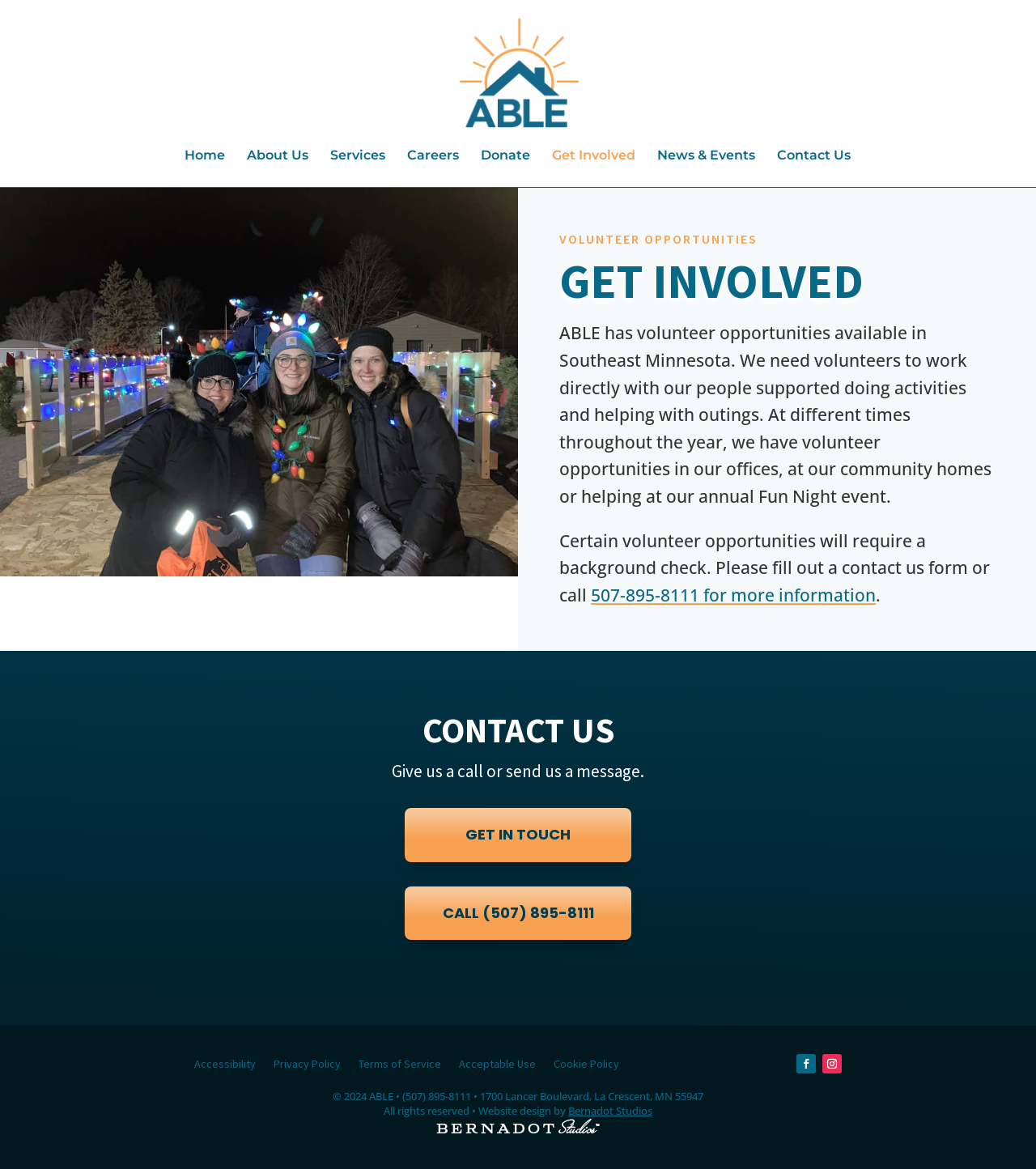Determine the bounding box coordinates of the clickable area required to perform the following instruction: "Click the 'Get Involved' link". The coordinates should be represented as four float numbers between 0 and 1: [left, top, right, bottom].

[0.532, 0.128, 0.613, 0.16]